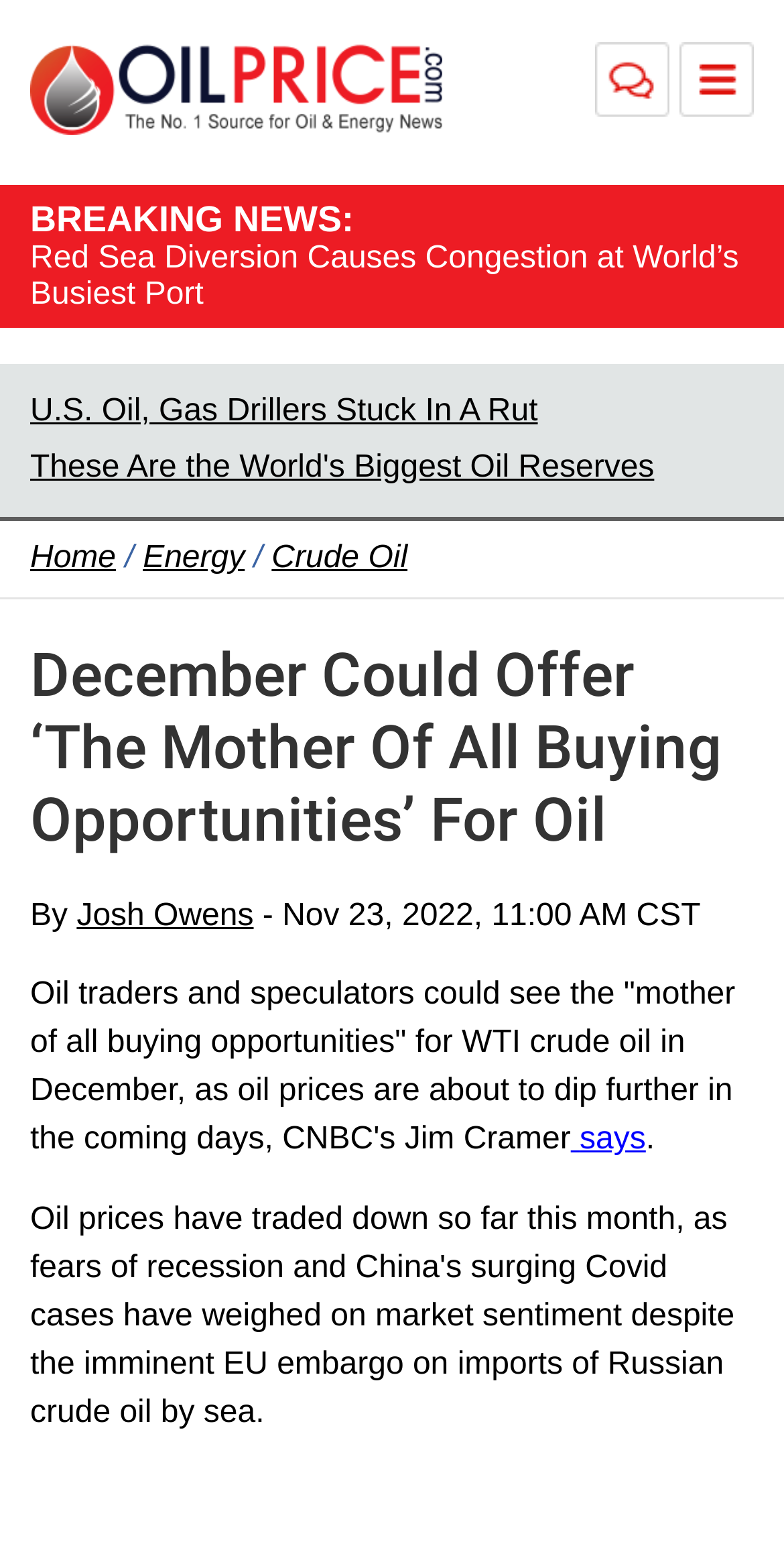Who is the author of the article?
Use the image to answer the question with a single word or phrase.

Josh Owens